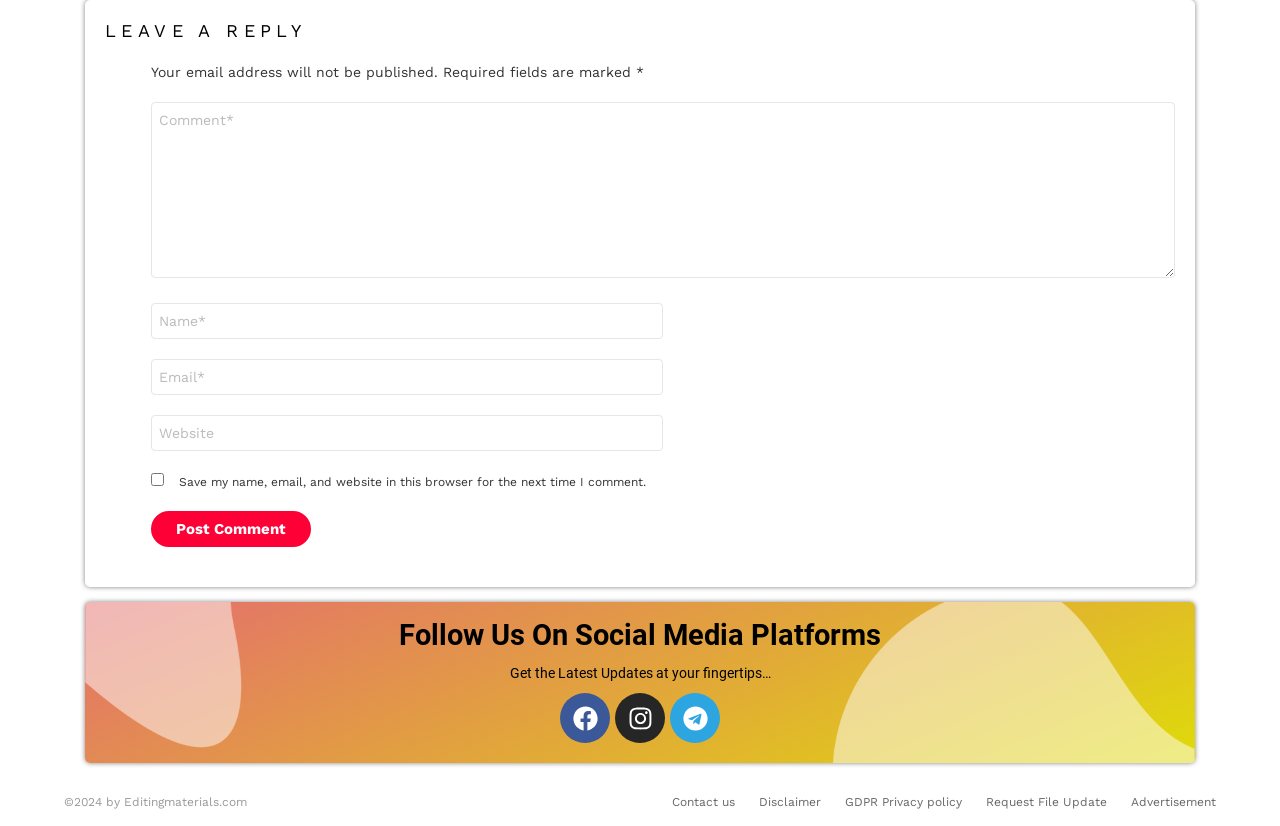Please locate the bounding box coordinates of the element's region that needs to be clicked to follow the instruction: "Click the Post Comment button". The bounding box coordinates should be provided as four float numbers between 0 and 1, i.e., [left, top, right, bottom].

[0.118, 0.619, 0.243, 0.663]